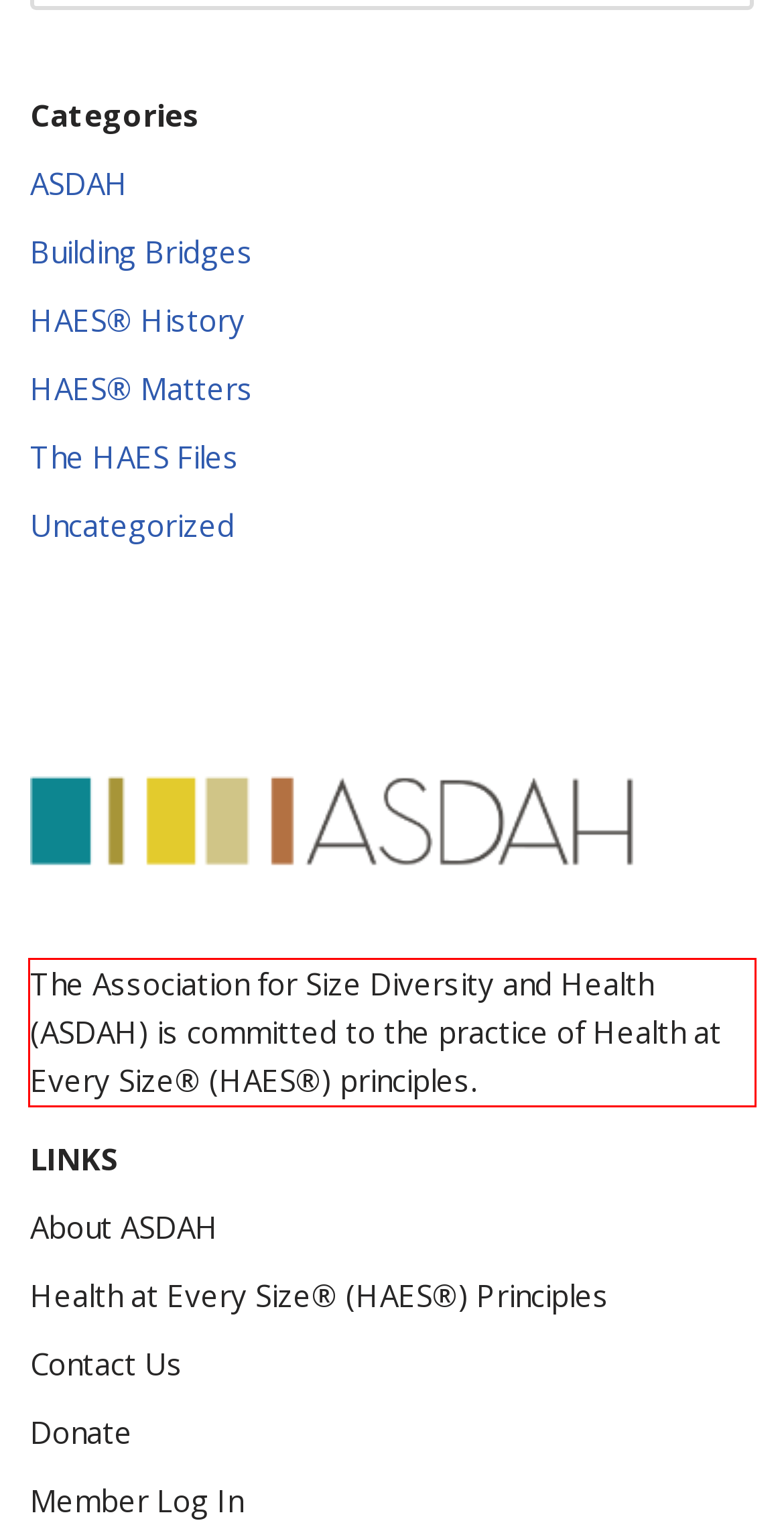Identify and transcribe the text content enclosed by the red bounding box in the given screenshot.

The Association for Size Diversity and Health (ASDAH) is committed to the practice of Health at Every Size® (HAES®) principles.